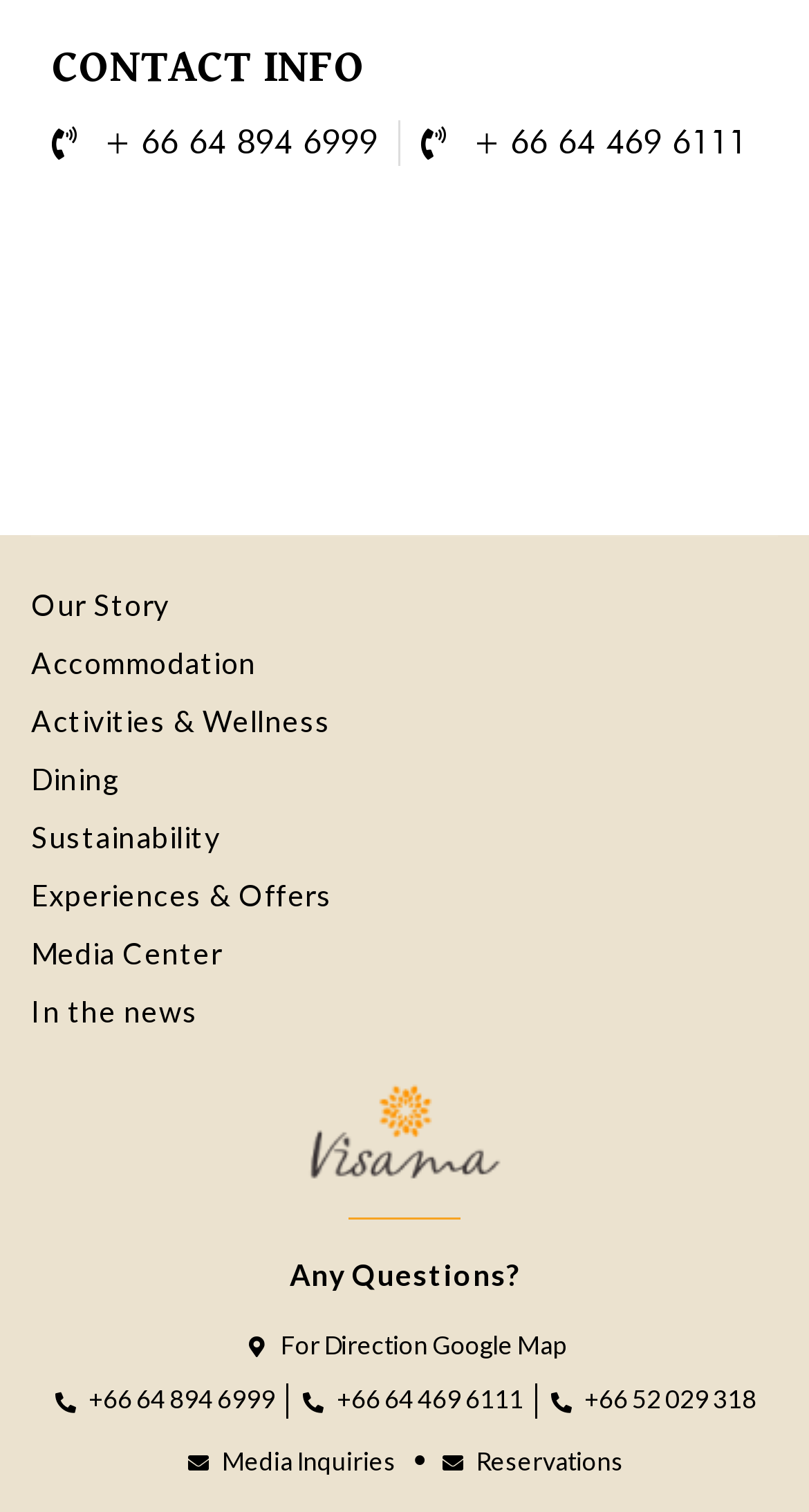Kindly determine the bounding box coordinates of the area that needs to be clicked to fulfill this instruction: "Get directions using Google Map".

[0.302, 0.879, 0.698, 0.902]